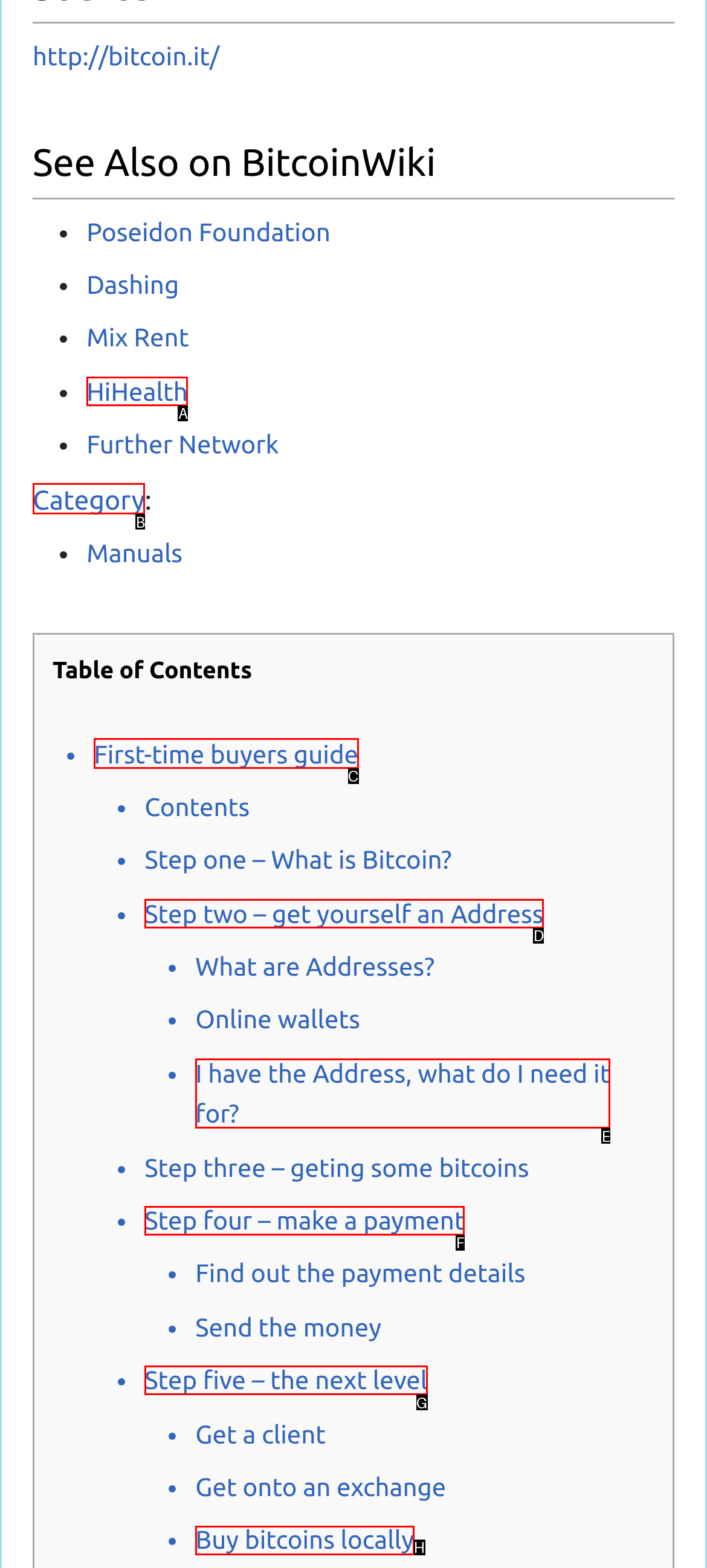Determine which option you need to click to execute the following task: Read the first-time buyers guide. Provide your answer as a single letter.

C